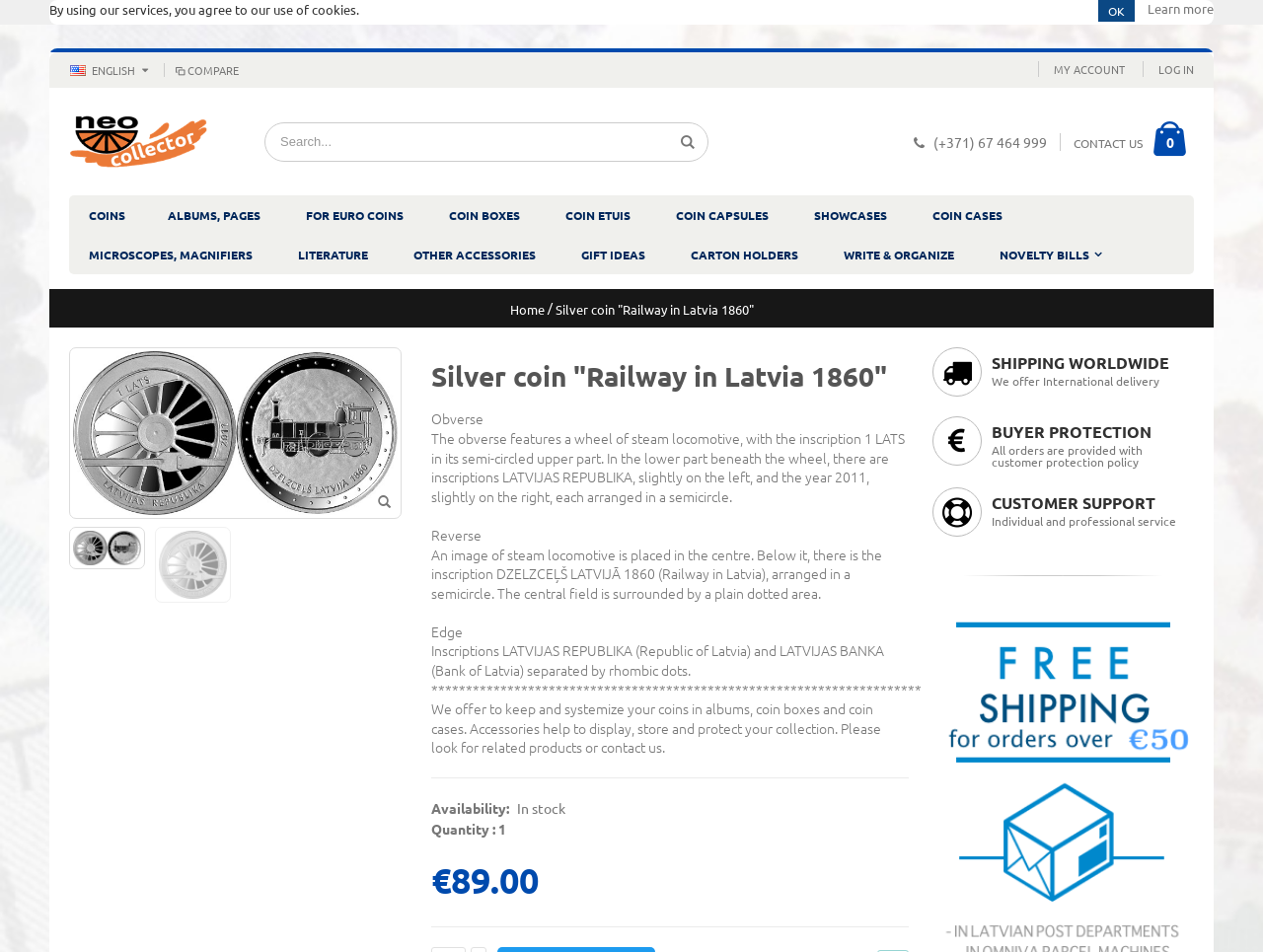Could you indicate the bounding box coordinates of the region to click in order to complete this instruction: "Search for coins".

[0.21, 0.129, 0.56, 0.169]